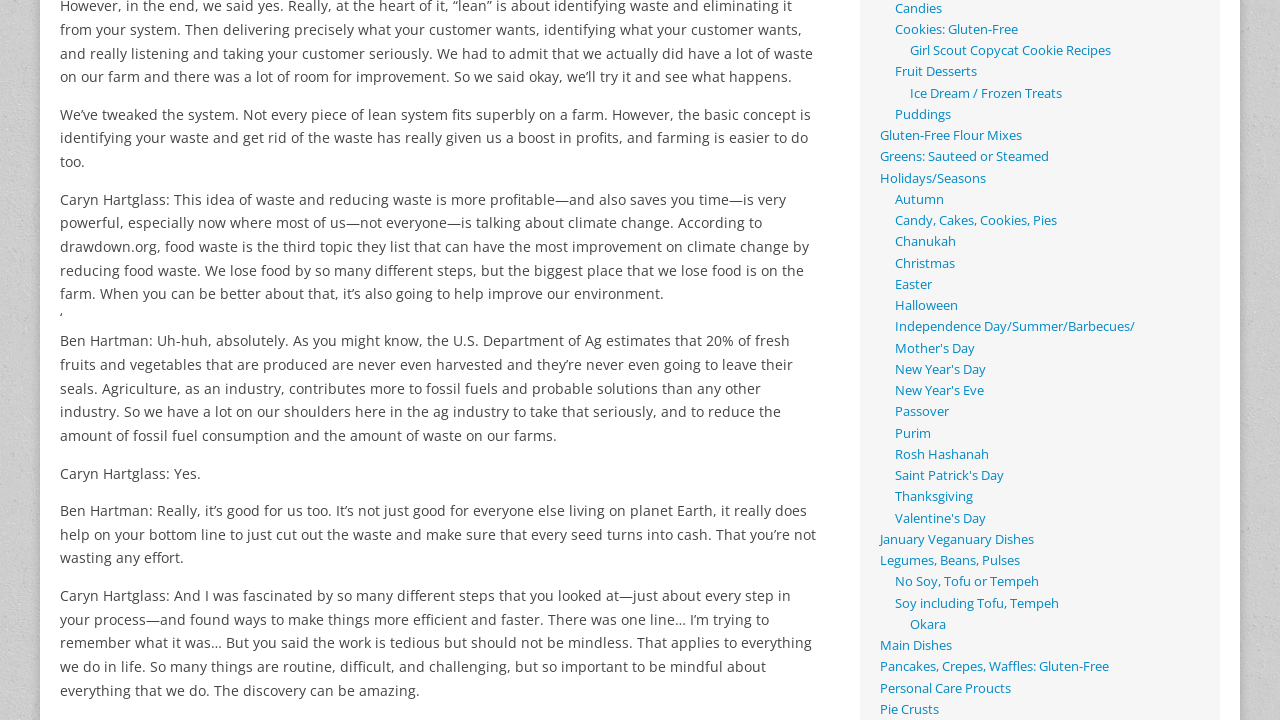Identify the bounding box for the described UI element: "Independence Day/Summer/Barbecues/".

[0.699, 0.442, 0.887, 0.466]